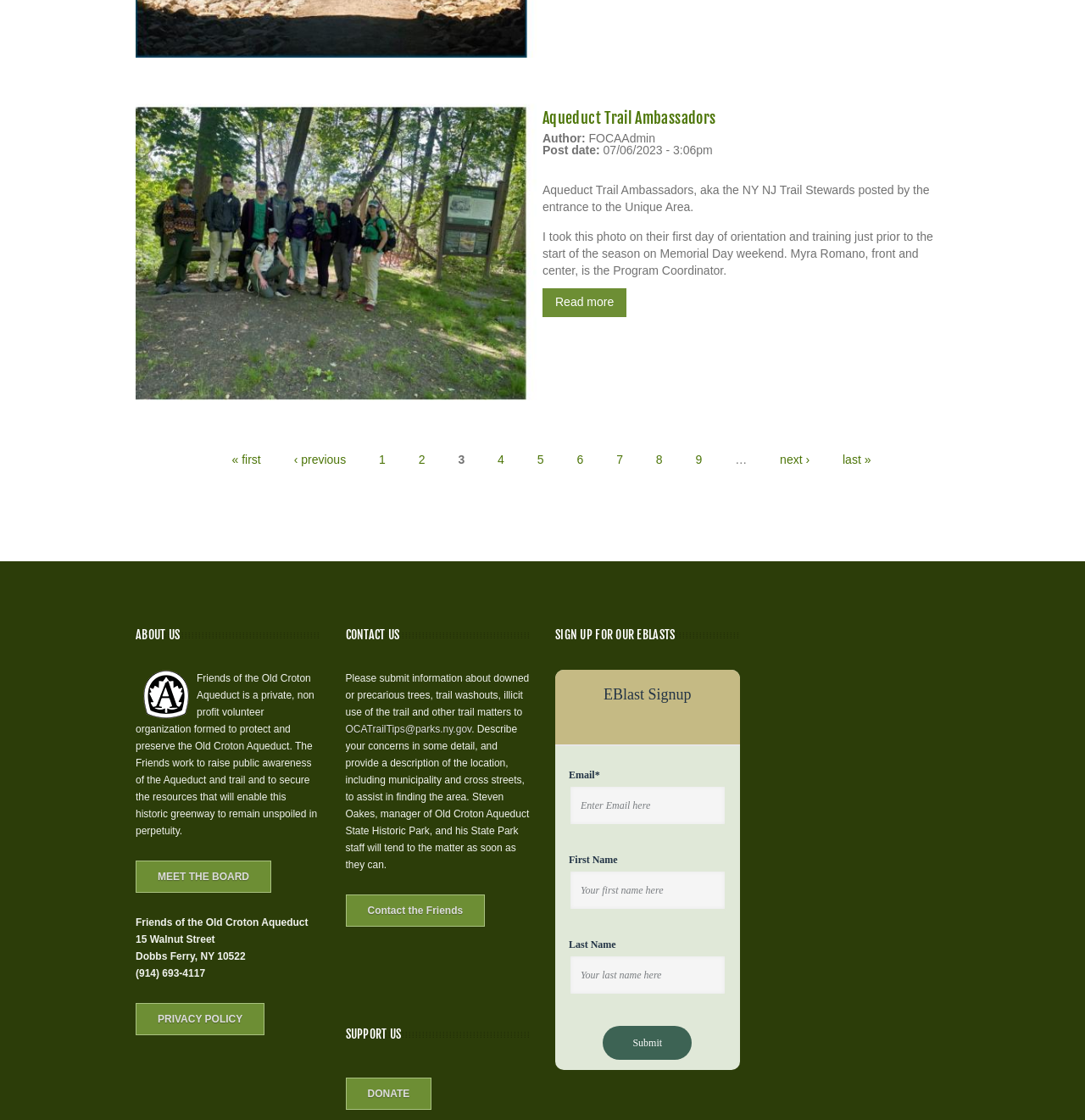Determine the bounding box coordinates of the clickable region to follow the instruction: "View the 'ABOUT US' page".

[0.125, 0.558, 0.295, 0.576]